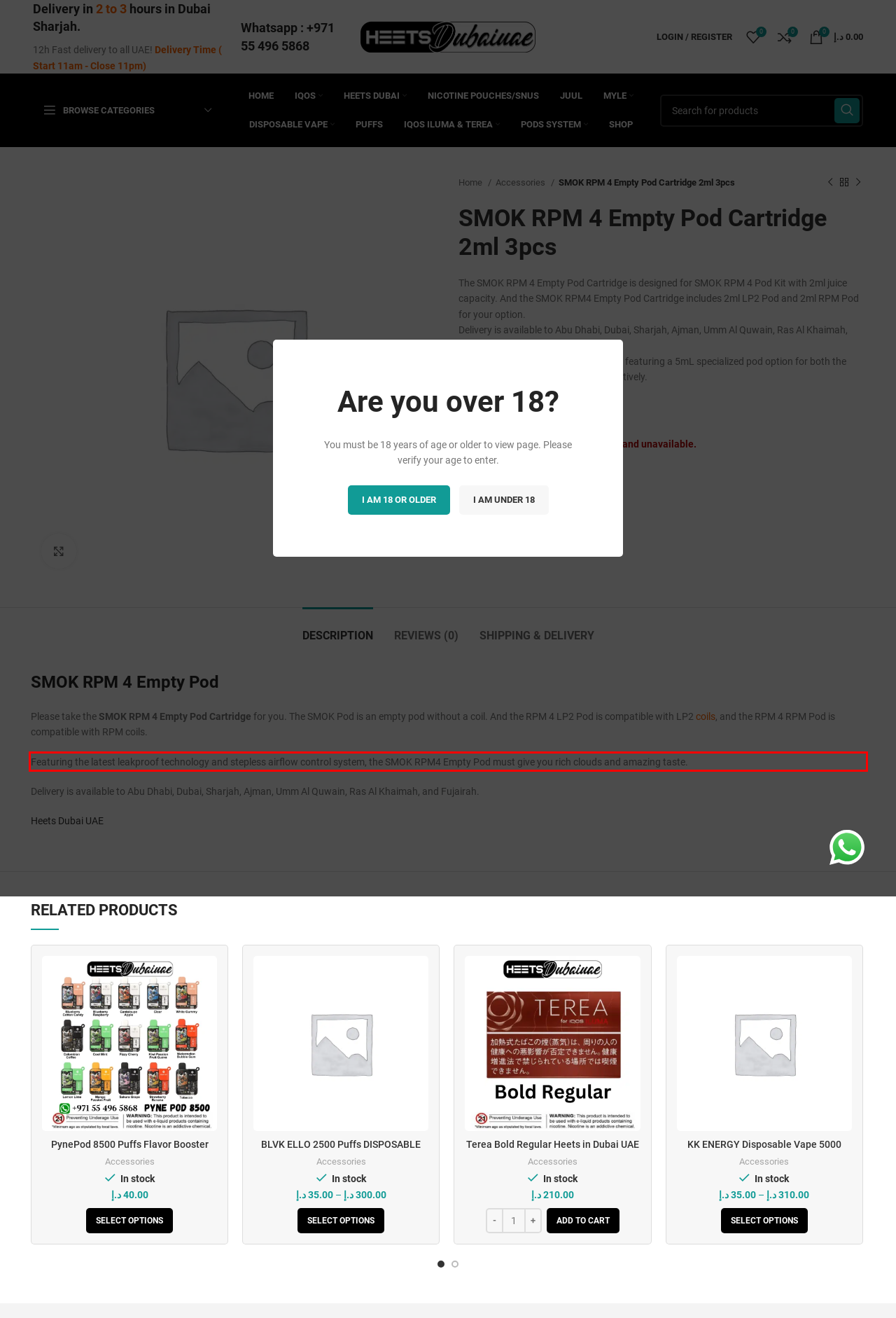Identify the text inside the red bounding box on the provided webpage screenshot by performing OCR.

Featuring the latest leakproof technology and stepless airflow control system, the SMOK RPM4 Empty Pod must give you rich clouds and amazing taste.